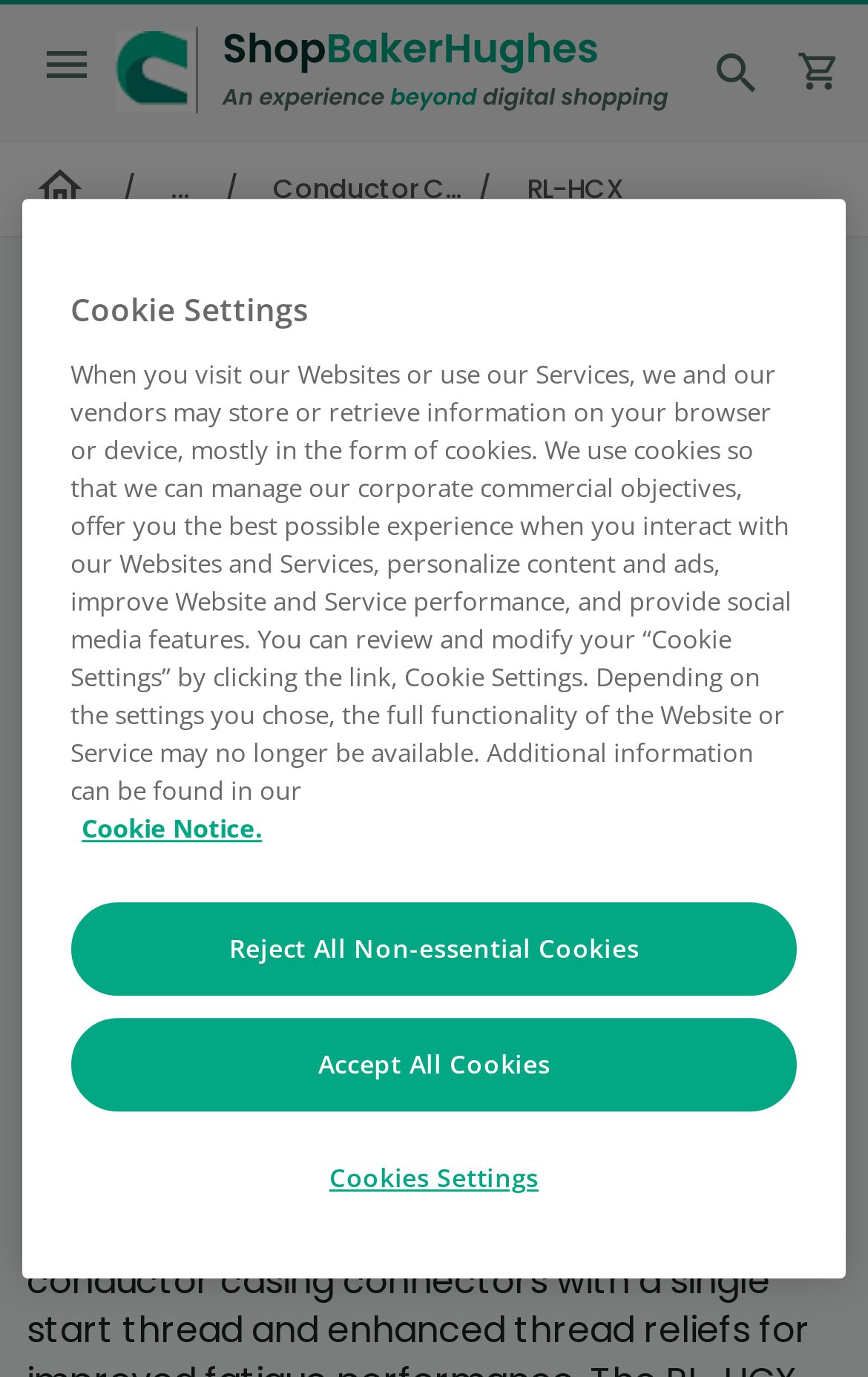What is the purpose of the 'Contact Sales' button? From the image, respond with a single word or brief phrase.

To contact sales